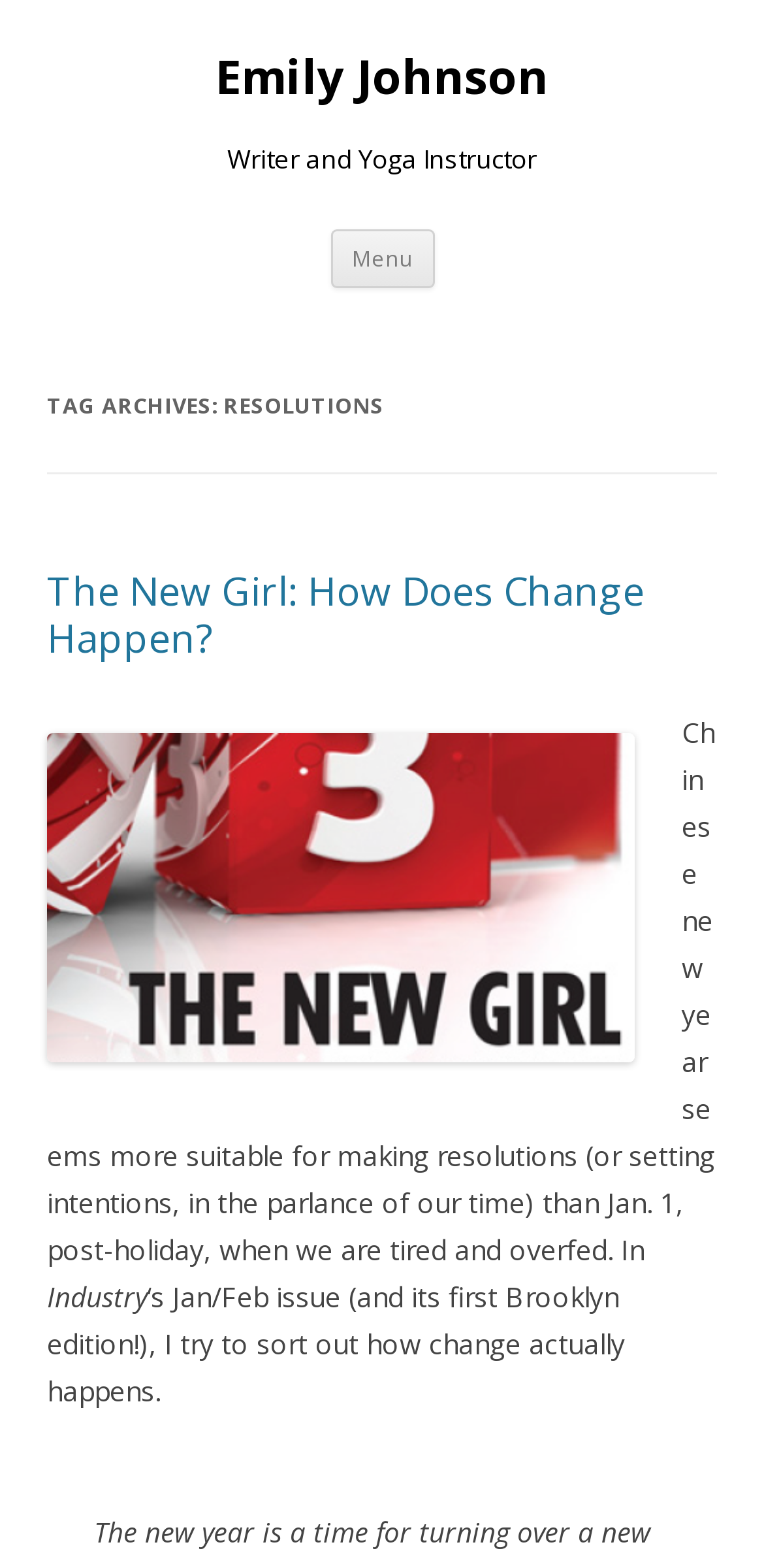Find the bounding box coordinates for the HTML element described as: "Emily Johnson". The coordinates should consist of four float values between 0 and 1, i.e., [left, top, right, bottom].

[0.282, 0.03, 0.718, 0.069]